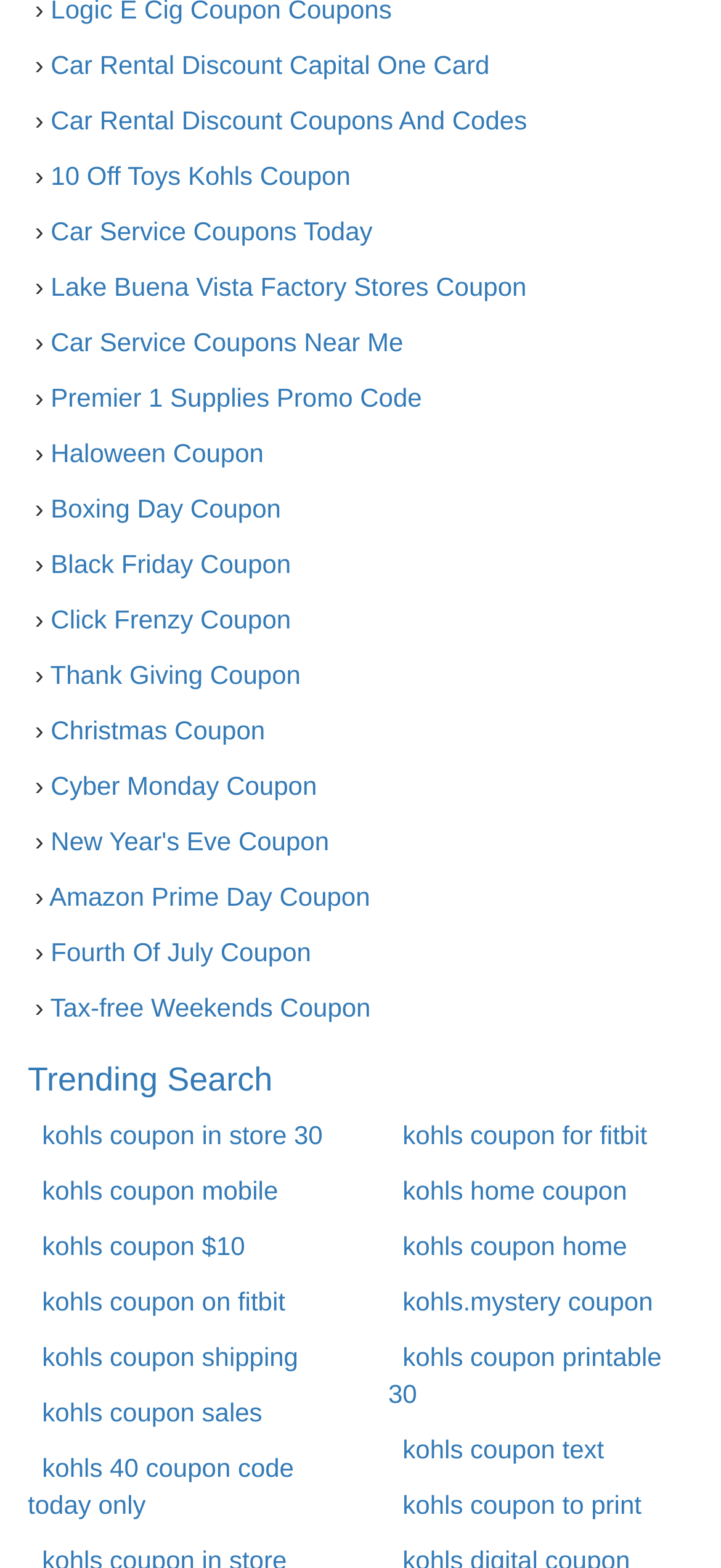What is the purpose of this webpage?
Refer to the screenshot and answer in one word or phrase.

To provide coupon information